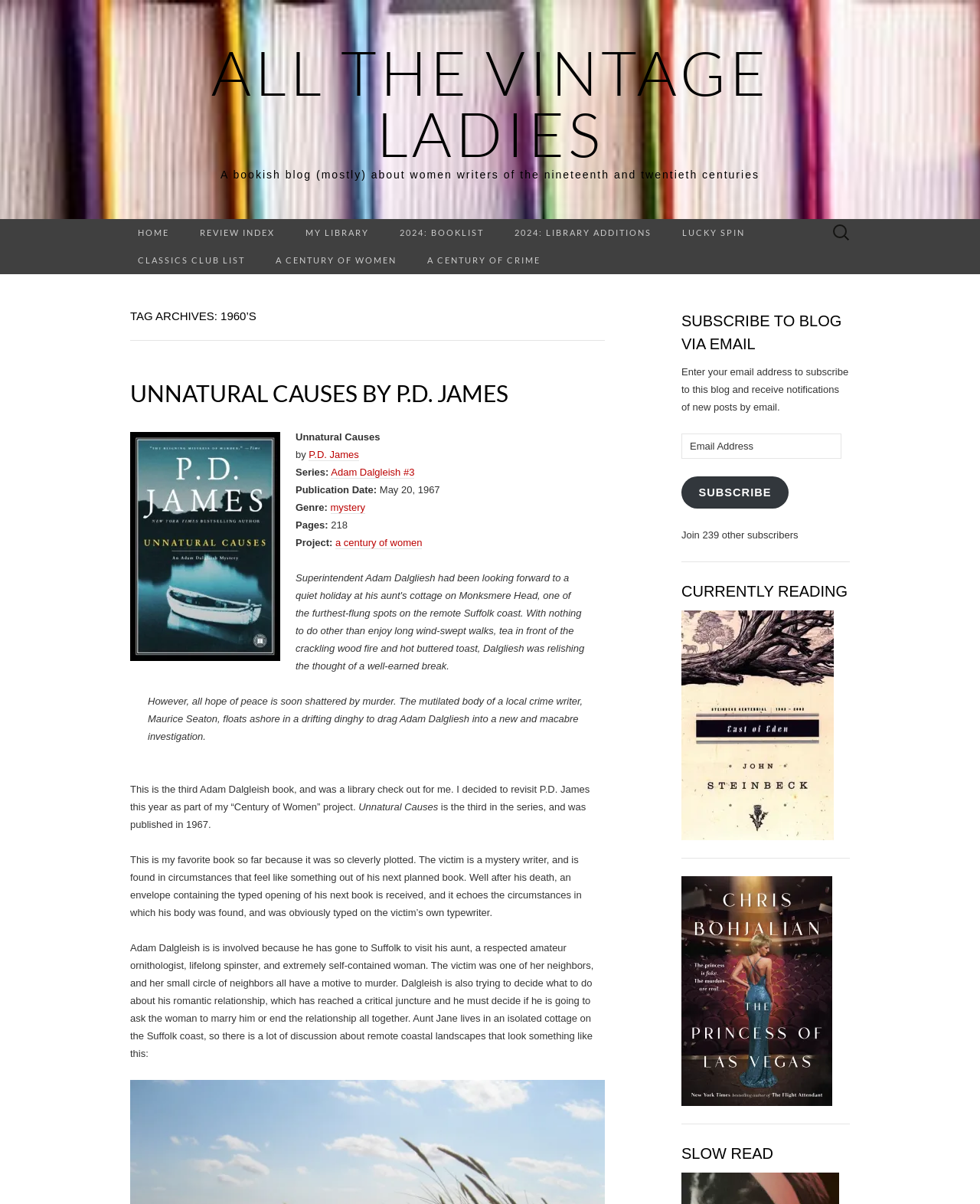Indicate the bounding box coordinates of the element that needs to be clicked to satisfy the following instruction: "View the library additions". The coordinates should be four float numbers between 0 and 1, i.e., [left, top, right, bottom].

[0.509, 0.182, 0.68, 0.205]